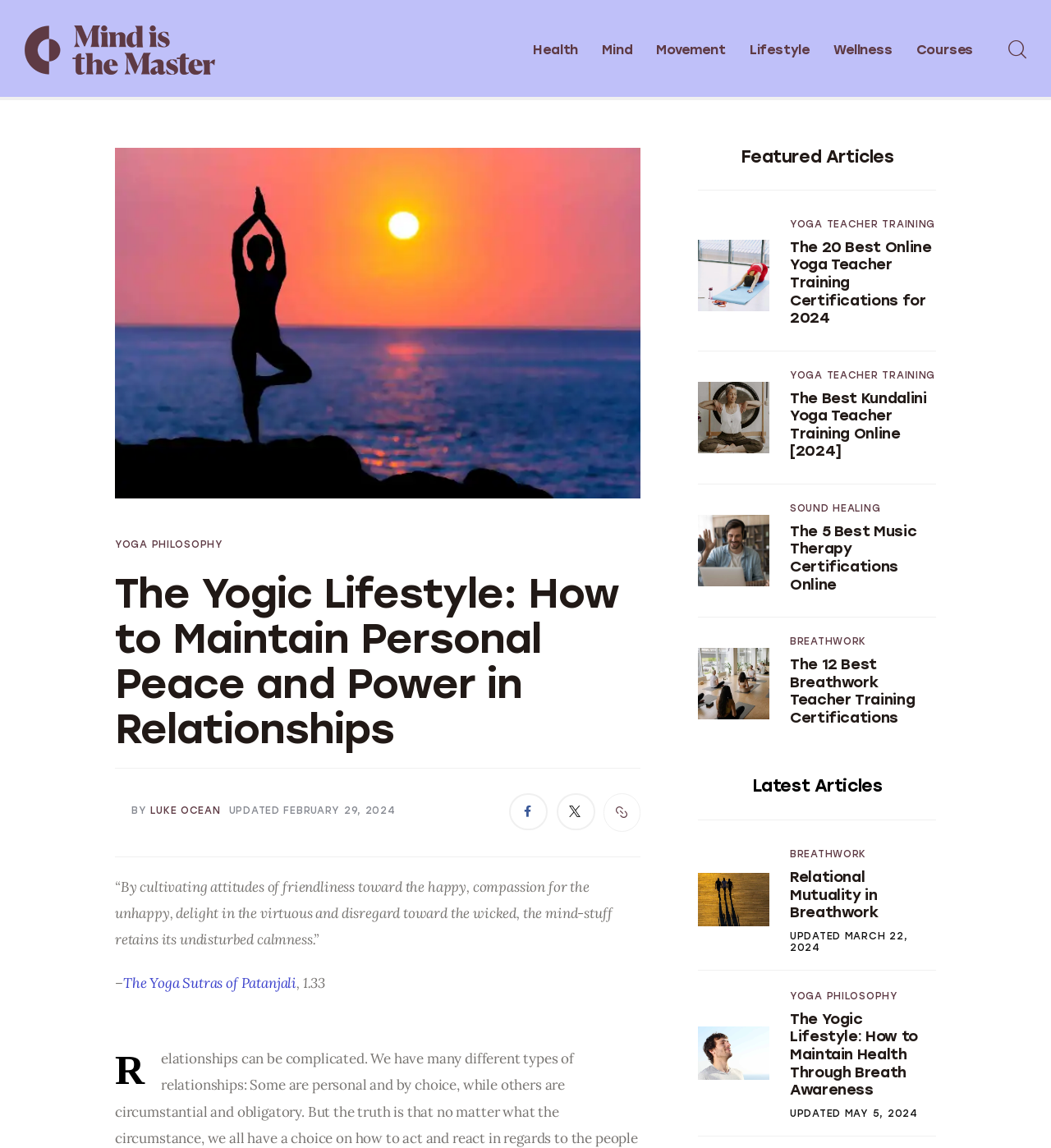Please identify the bounding box coordinates of the element on the webpage that should be clicked to follow this instruction: "Copy URL to clipboard". The bounding box coordinates should be given as four float numbers between 0 and 1, formatted as [left, top, right, bottom].

[0.574, 0.691, 0.609, 0.724]